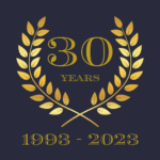Using the details from the image, please elaborate on the following question: What is the purpose of the design?

The design likely serves as a visual representation related to an upcoming event or announcement for an organization, highlighting their legacy and commitment as they prepare to unveil something new and exciting. The design's commemorative nature and emphasis on the 30-year milestone suggest that it will be used to promote or celebrate a significant occasion.